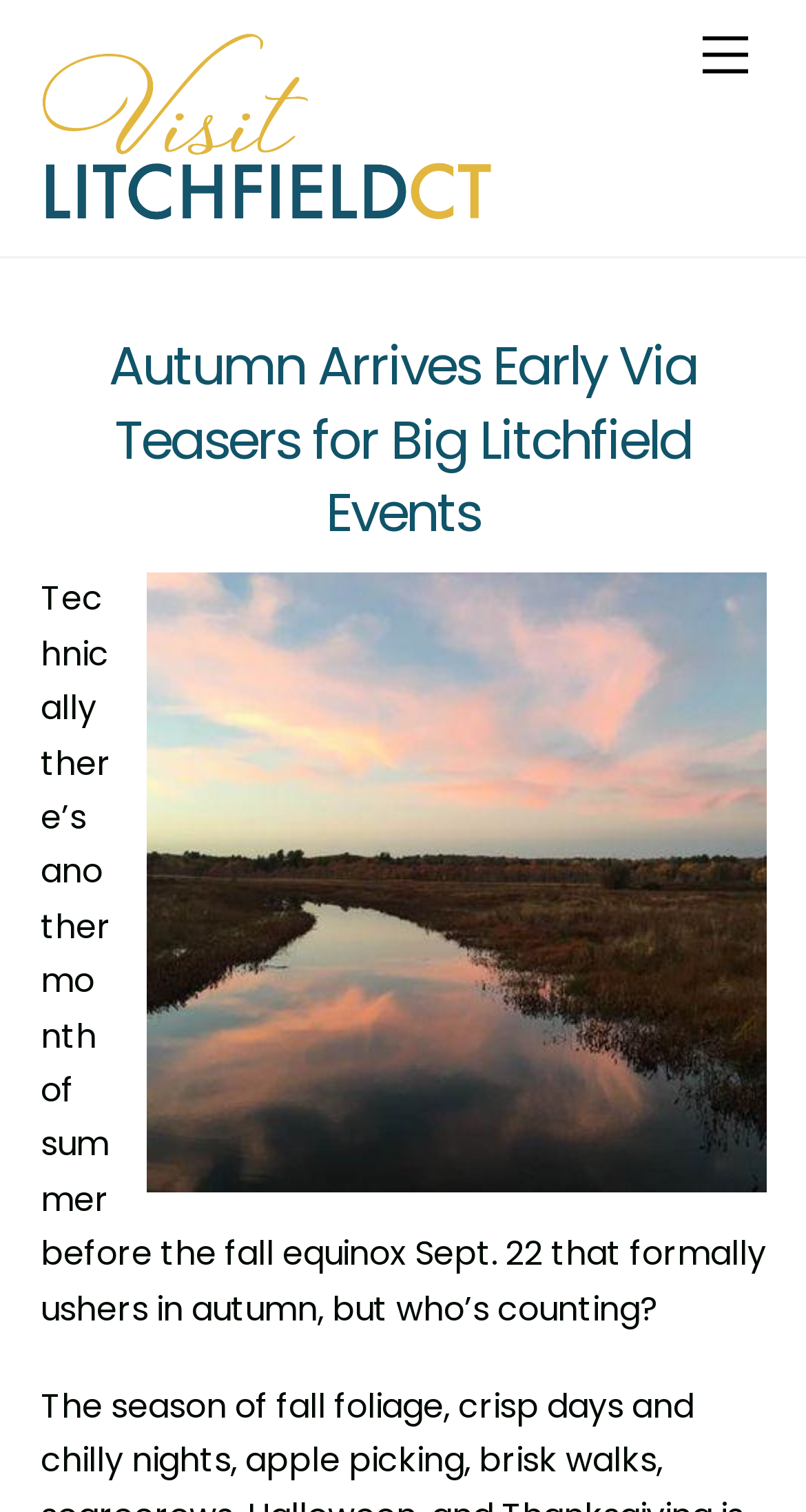Identify and provide the bounding box coordinates of the UI element described: "title="Visit Litchfield CT"". The coordinates should be formatted as [left, top, right, bottom], with each number being a float between 0 and 1.

[0.05, 0.112, 0.614, 0.157]